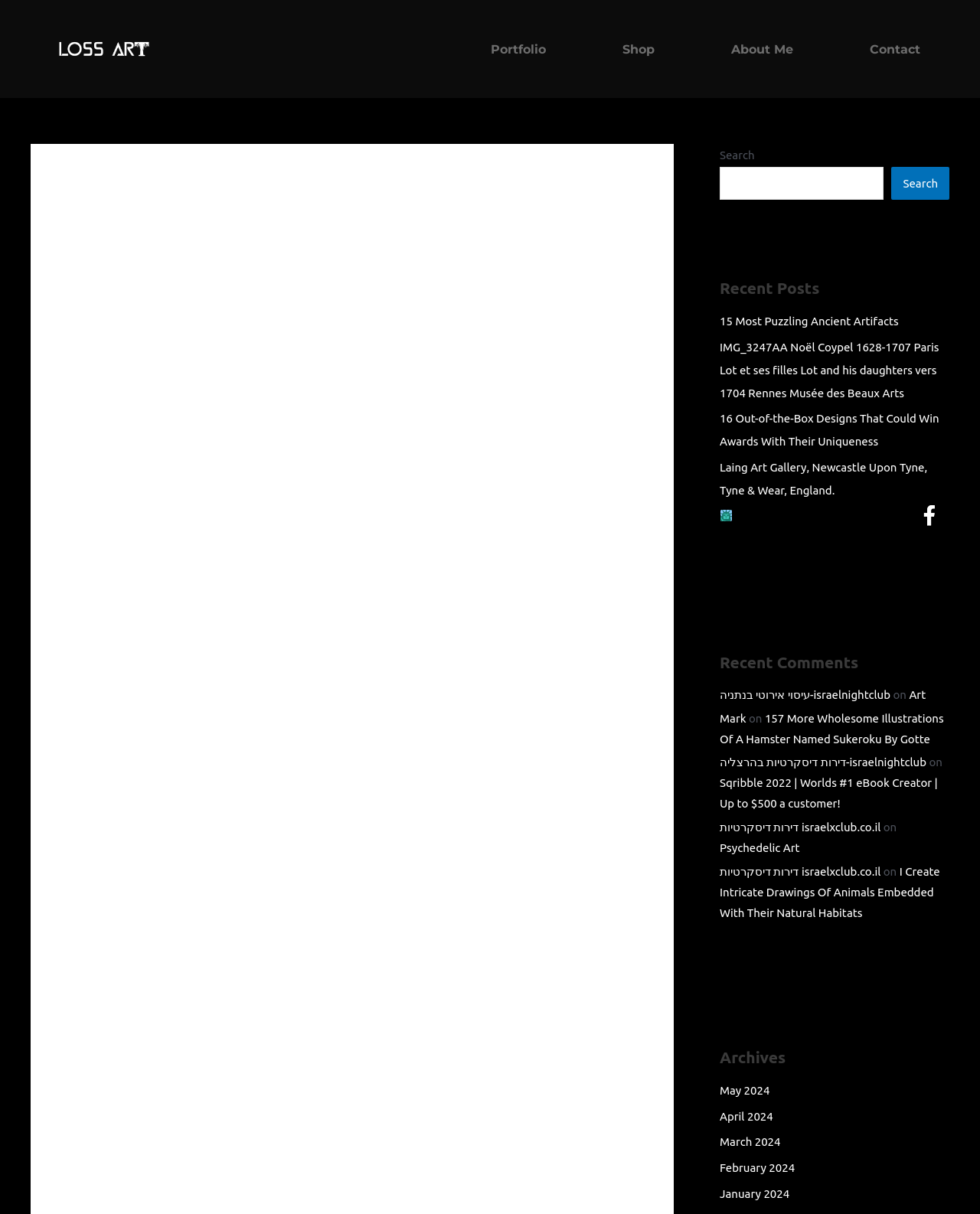Can you specify the bounding box coordinates of the area that needs to be clicked to fulfill the following instruction: "Explore recent posts"?

[0.734, 0.259, 0.917, 0.27]